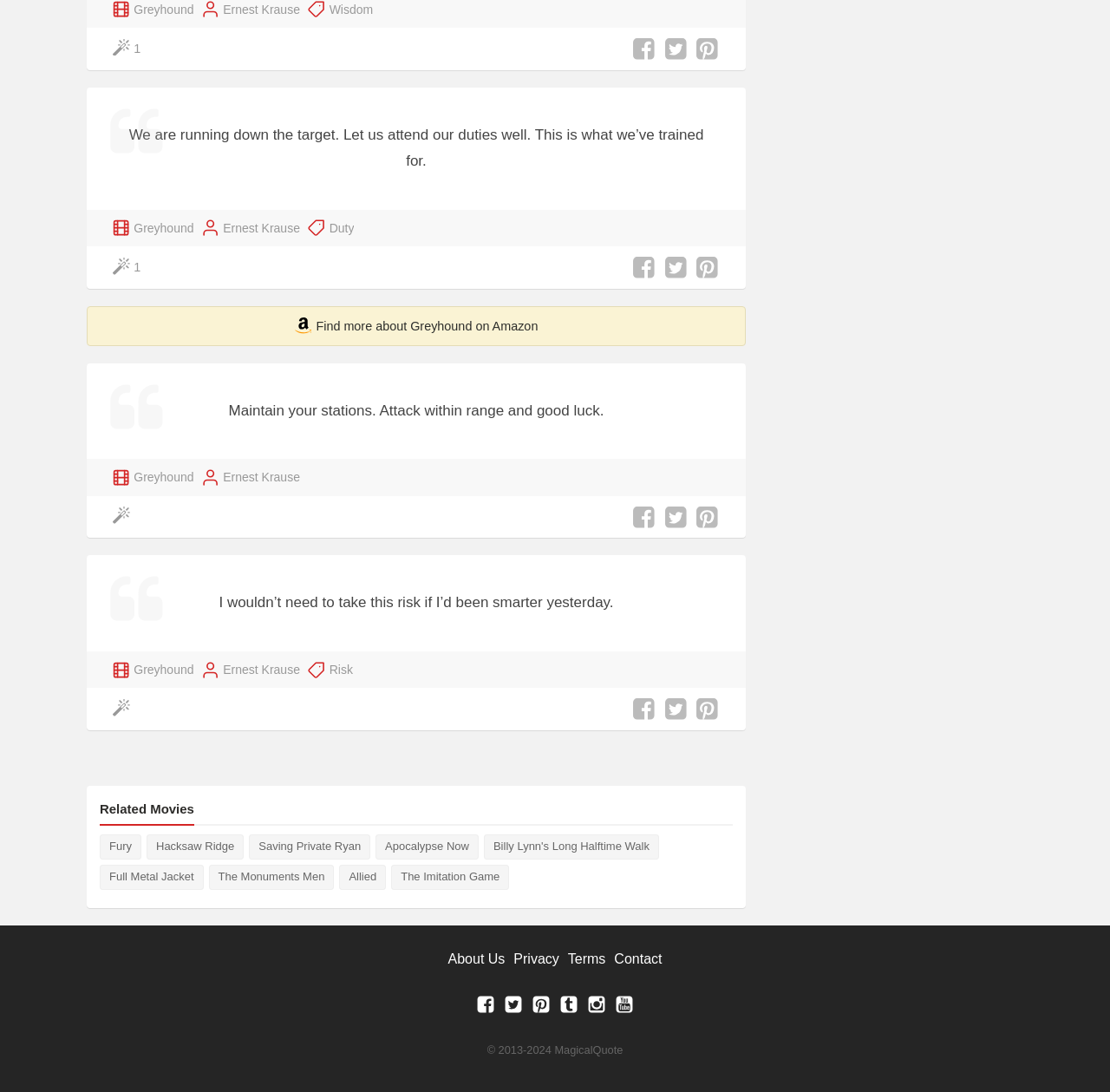Based on the element description Jarno, identify the bounding box coordinates for the UI element. The coordinates should be in the format (top-left x, top-left y, bottom-right x, bottom-right y) and within the 0 to 1 range.

None